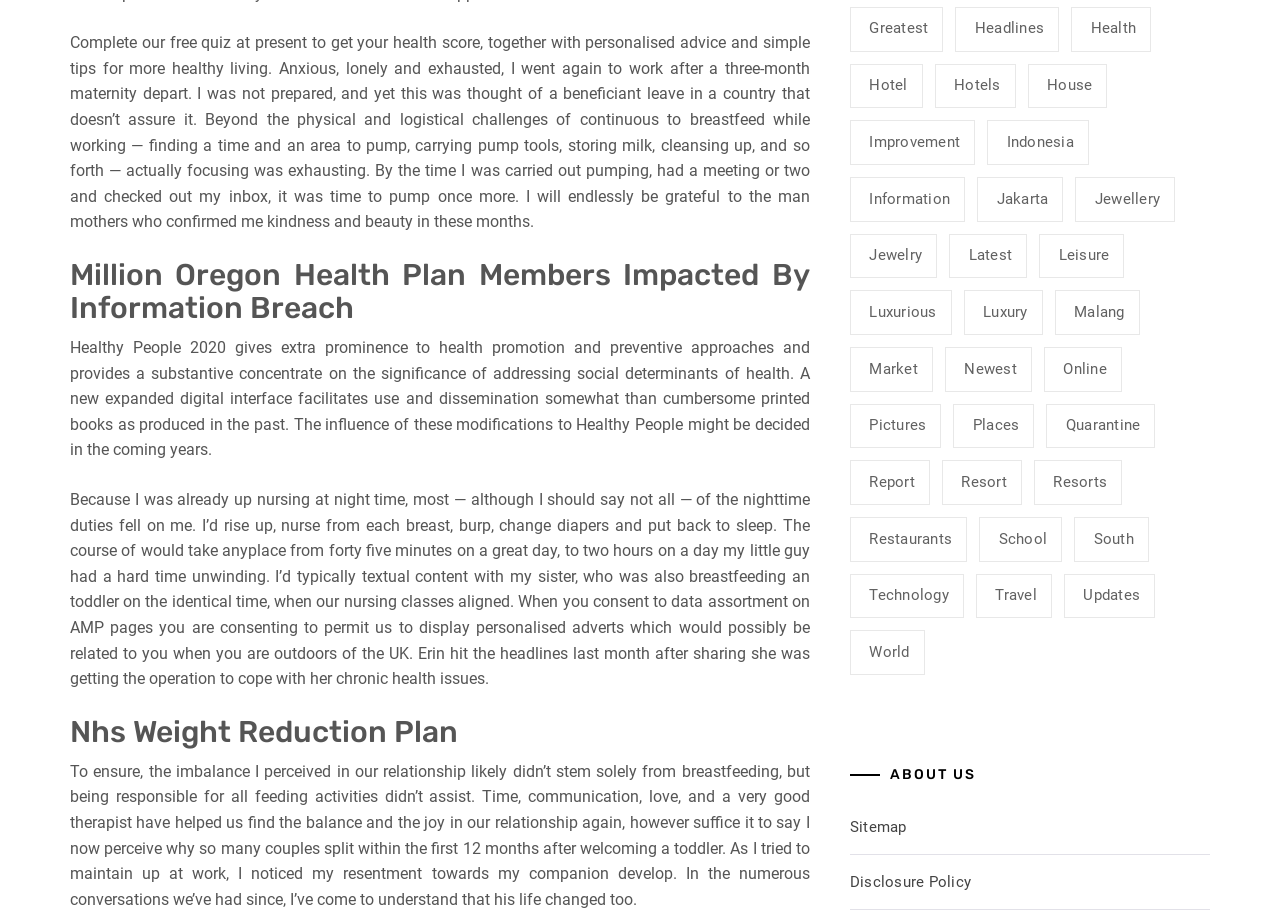Respond with a single word or phrase to the following question:
How many links are there on the webpage?

43